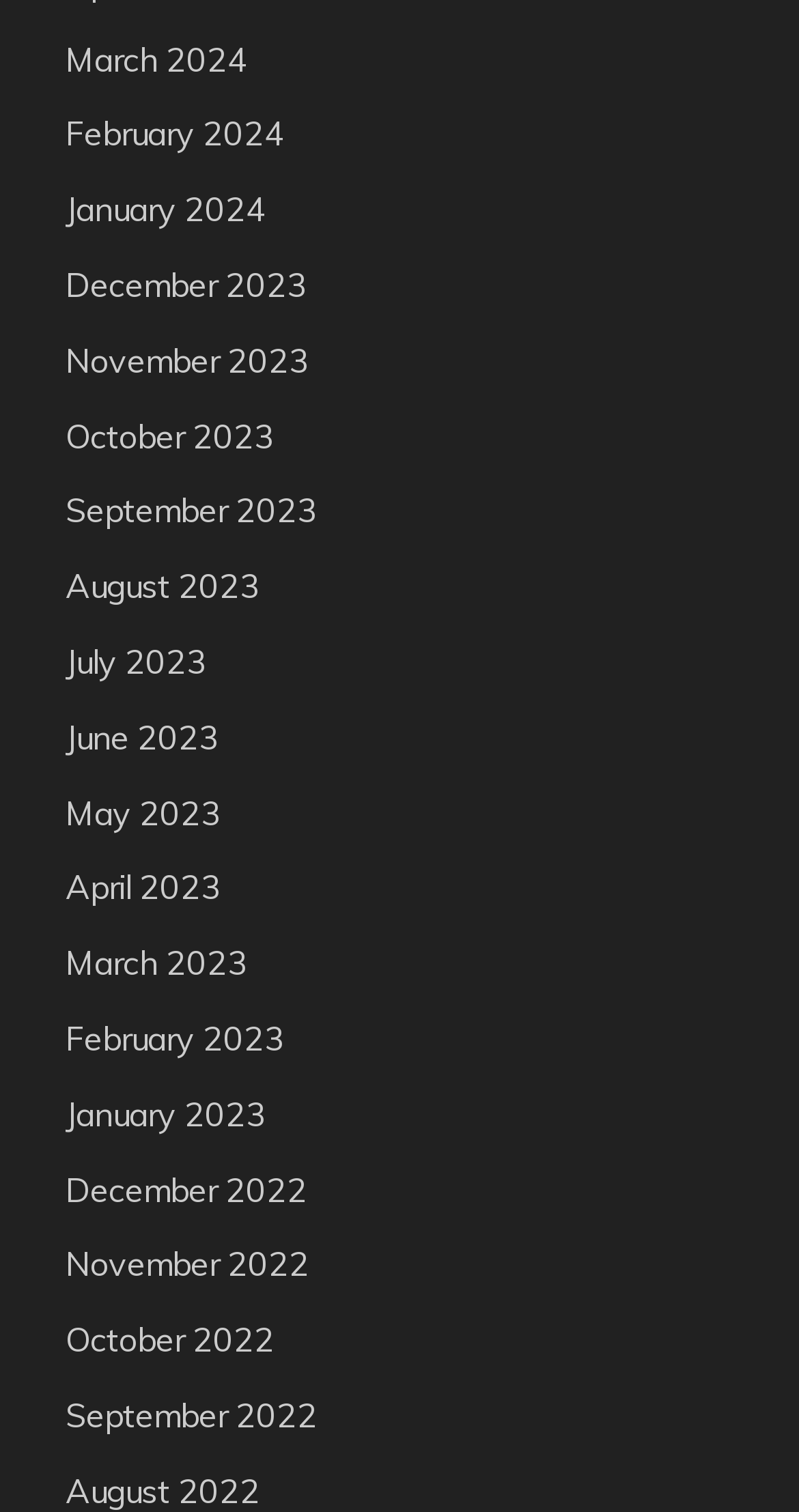Locate the bounding box coordinates of the clickable area needed to fulfill the instruction: "Check WhatsApp".

None